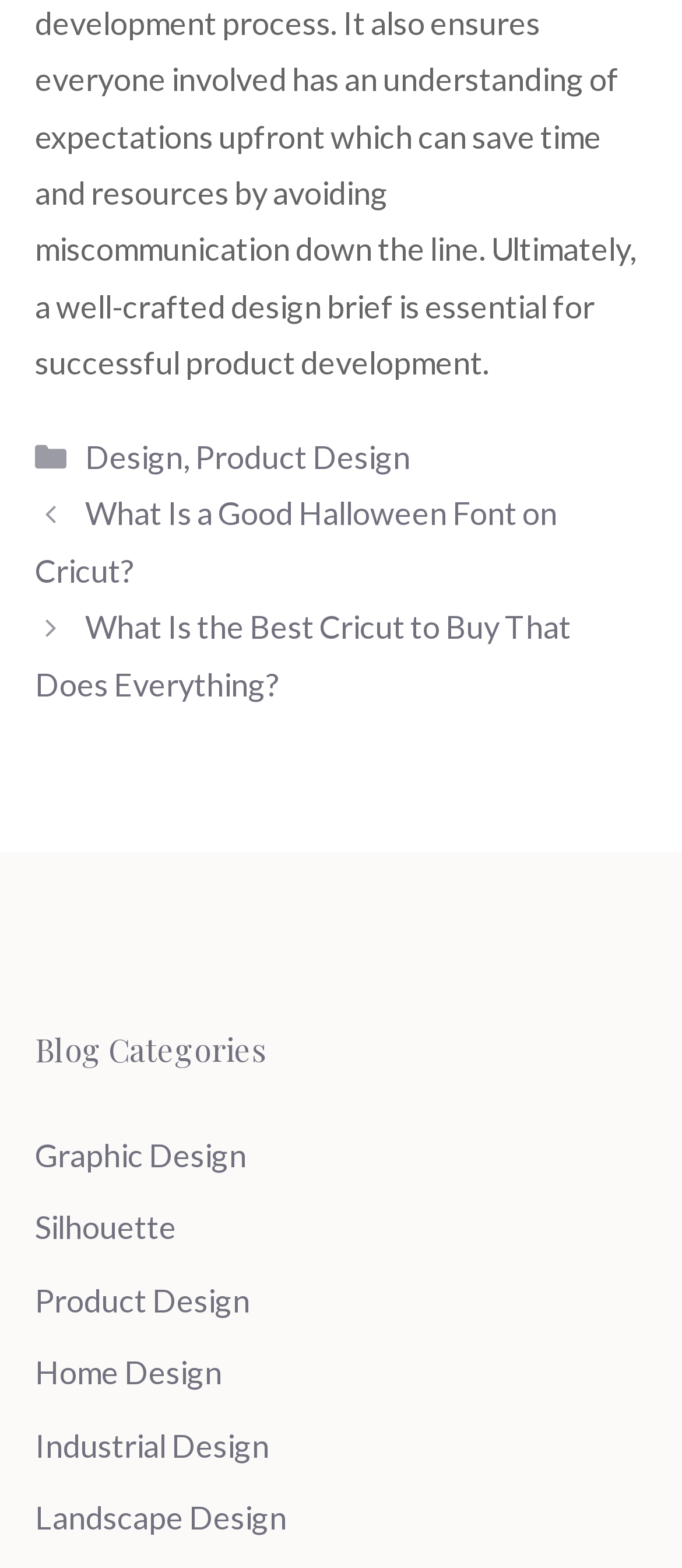Locate the bounding box coordinates of the UI element described by: "Product Design". Provide the coordinates as four float numbers between 0 and 1, formatted as [left, top, right, bottom].

[0.051, 0.817, 0.367, 0.841]